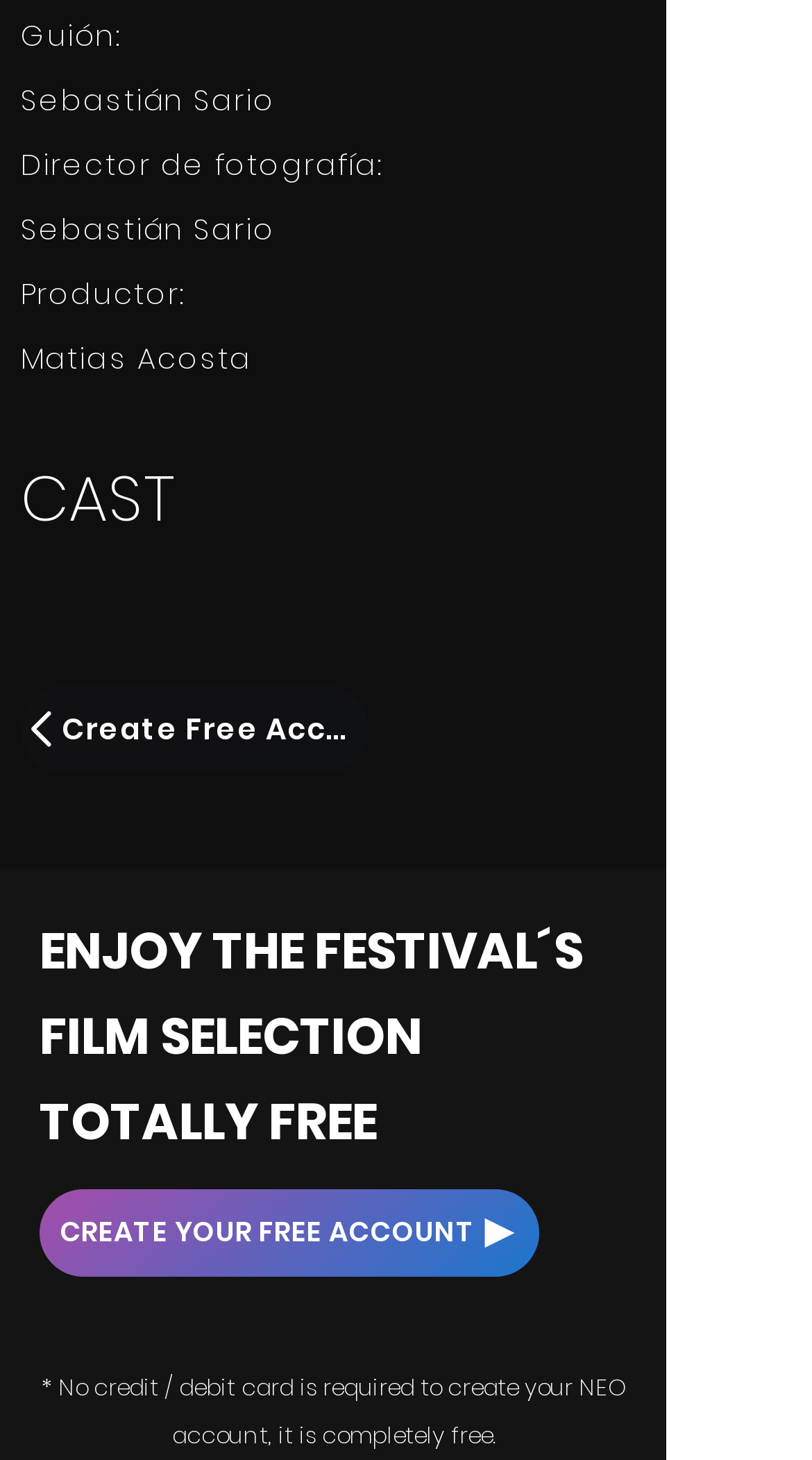Using the format (top-left x, top-left y, bottom-right x, bottom-right y), and given the element description, identify the bounding box coordinates within the screenshot: Create Free Account

[0.026, 0.469, 0.454, 0.529]